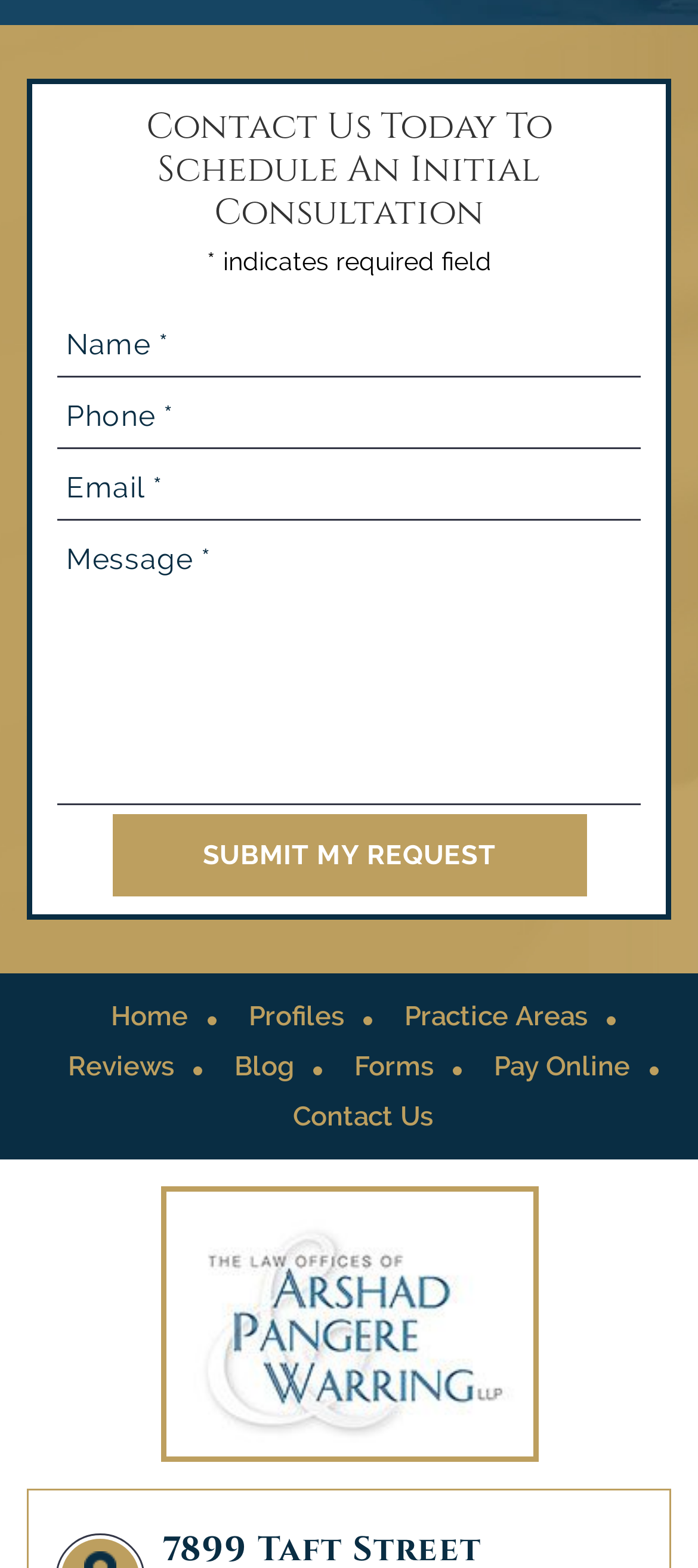Please examine the image and provide a detailed answer to the question: What is the text on the submit button?

I looked at the button element in the webpage and found that it has a static text 'SUBMIT MY REQUEST'.